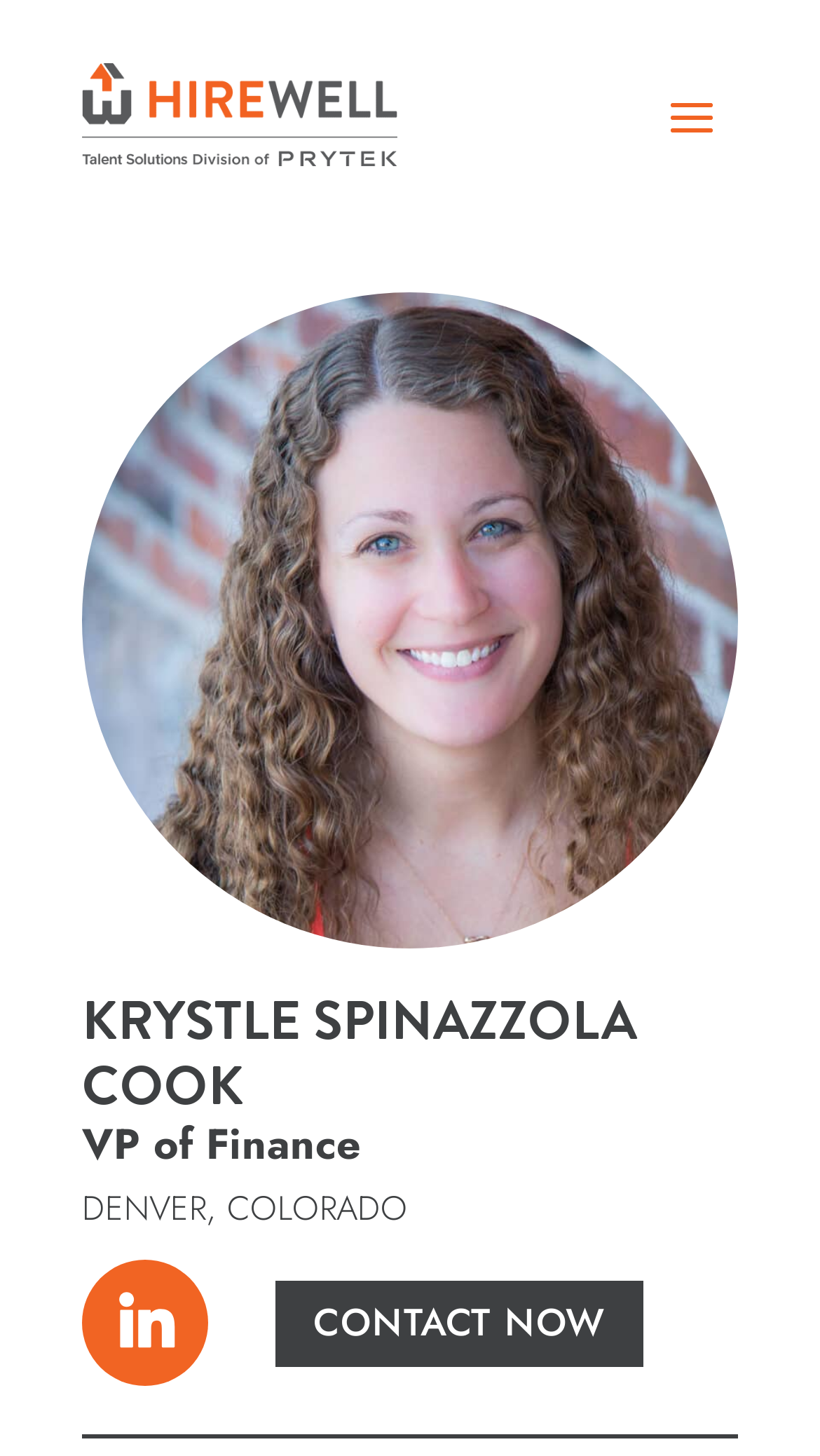Where is Krystle based?
Based on the screenshot, provide a one-word or short-phrase response.

DENVER, COLORADO